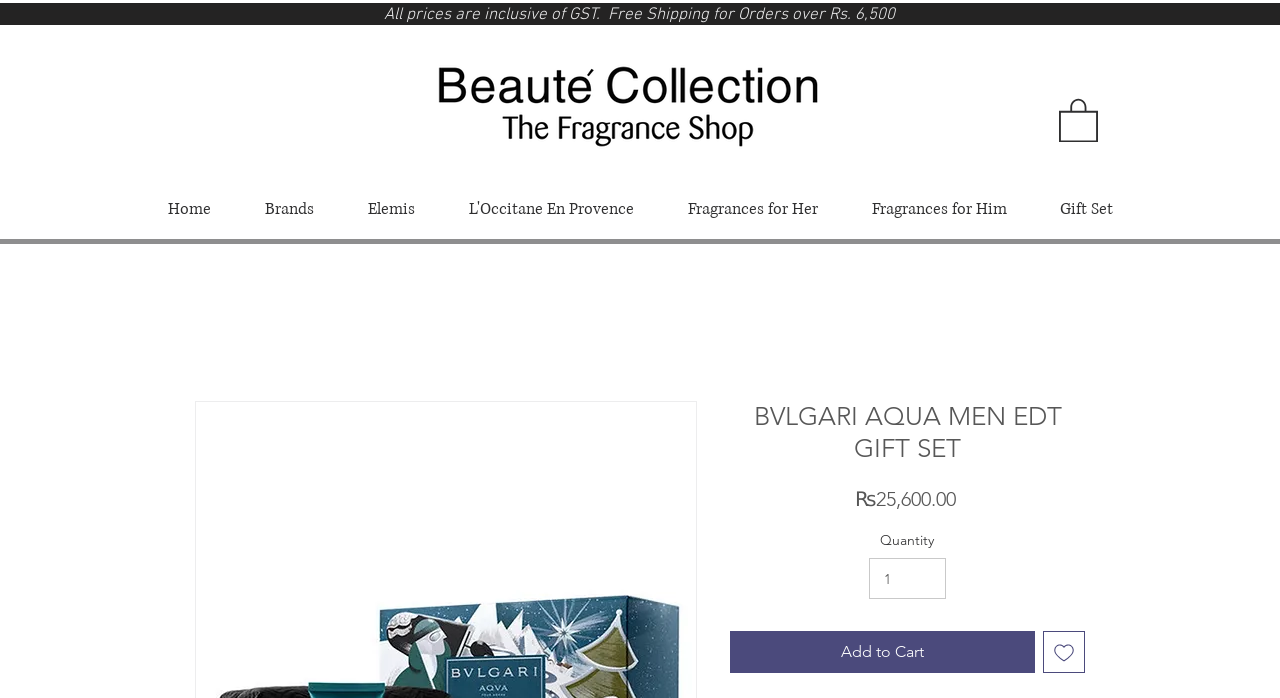Please locate the clickable area by providing the bounding box coordinates to follow this instruction: "Click the 'Add to Cart' button".

[0.57, 0.904, 0.809, 0.964]